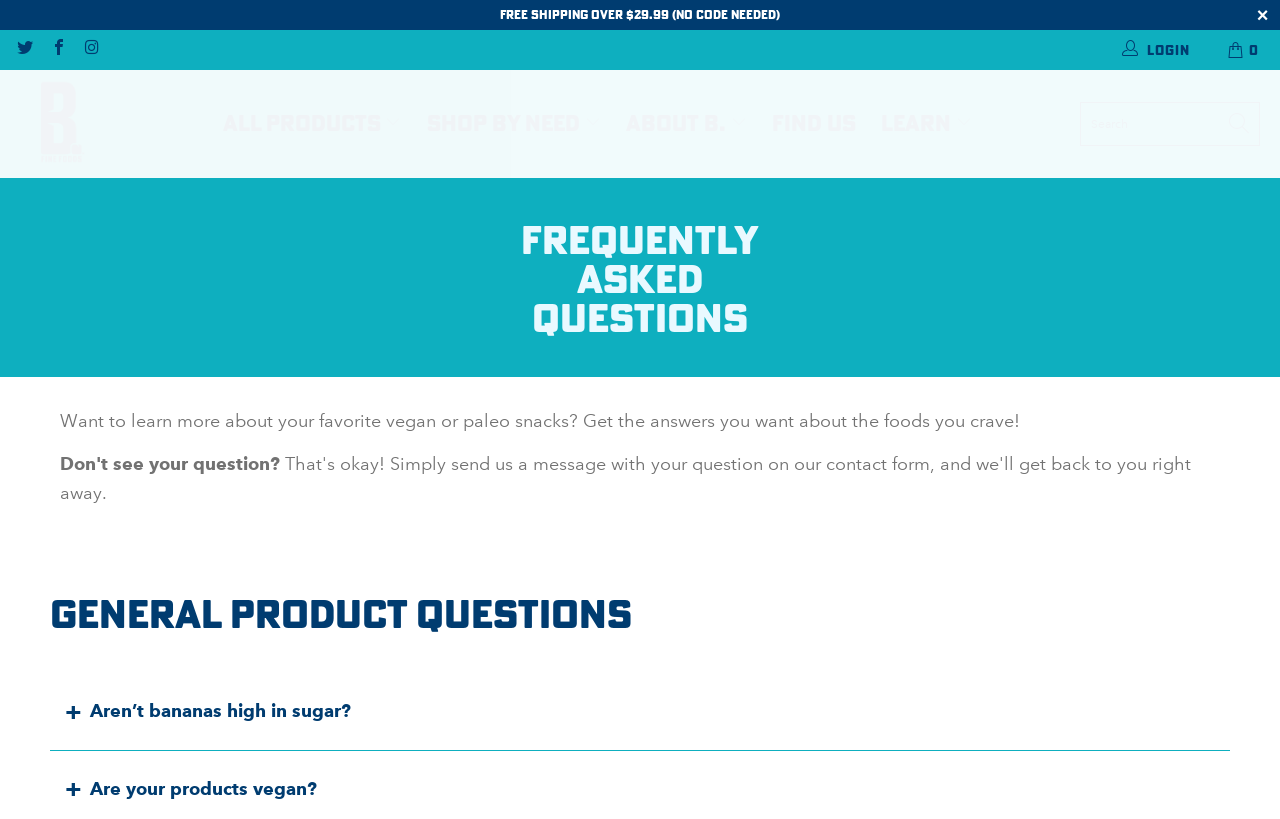What is the minimum order for free shipping?
Give a one-word or short phrase answer based on the image.

Over $29.99